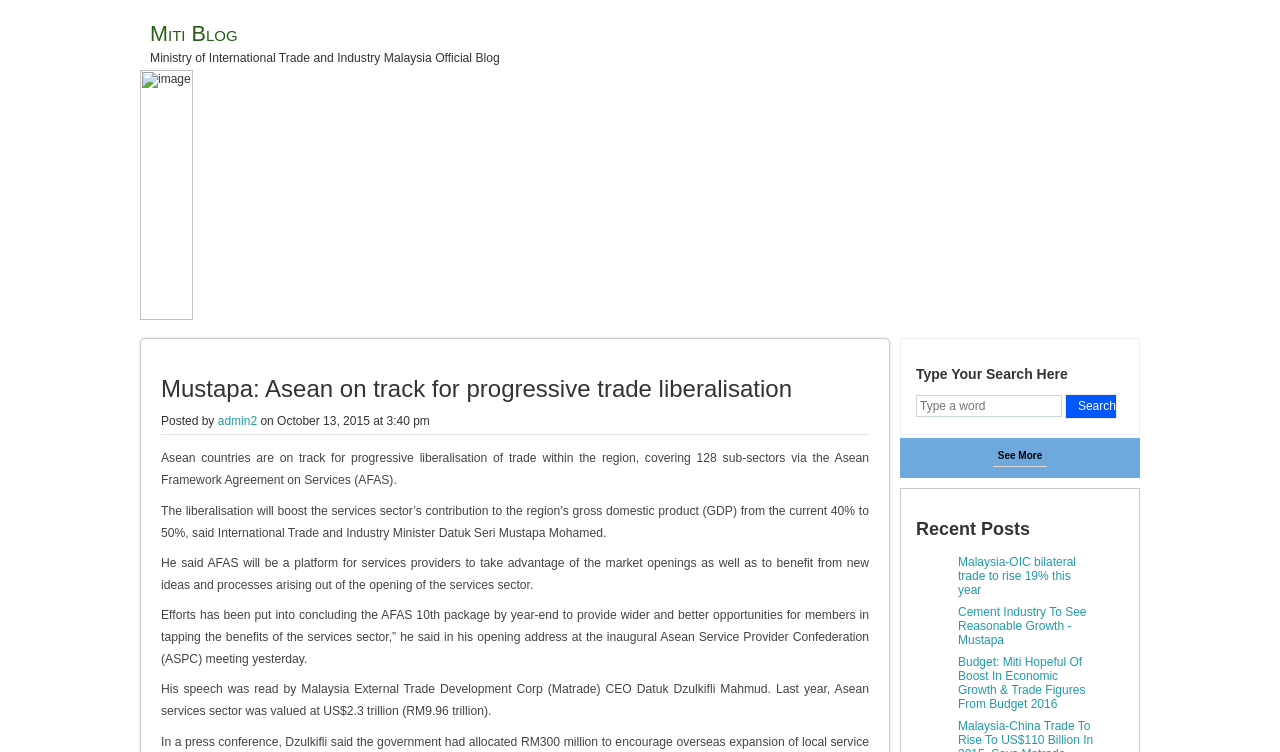Find the bounding box coordinates of the element's region that should be clicked in order to follow the given instruction: "View the next page". The coordinates should consist of four float numbers between 0 and 1, i.e., [left, top, right, bottom].

None